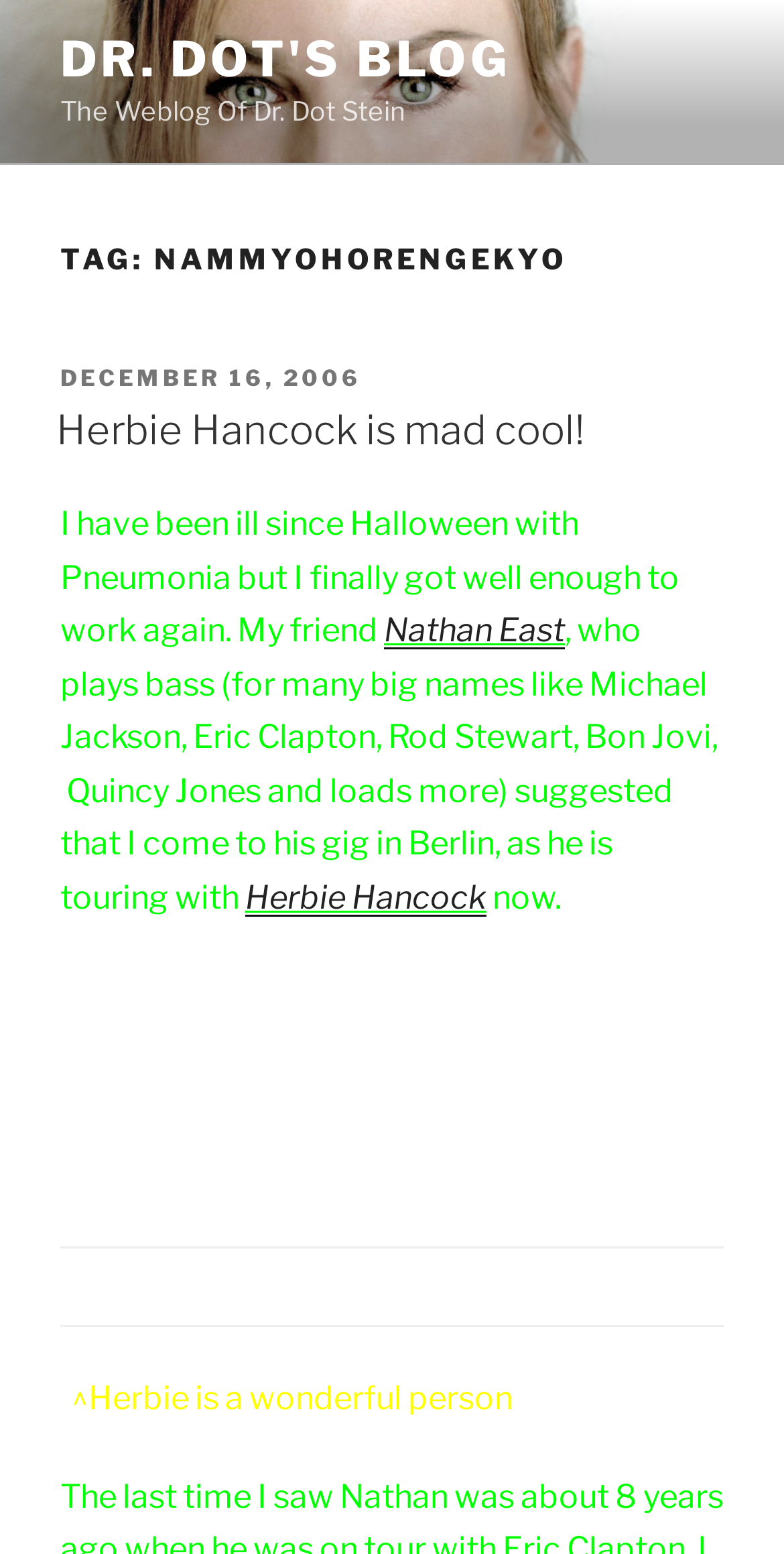Using the given description, provide the bounding box coordinates formatted as (top-left x, top-left y, bottom-right x, bottom-right y), with all values being floating point numbers between 0 and 1. Description: Herbie Hancock is mad cool!

[0.072, 0.262, 0.746, 0.293]